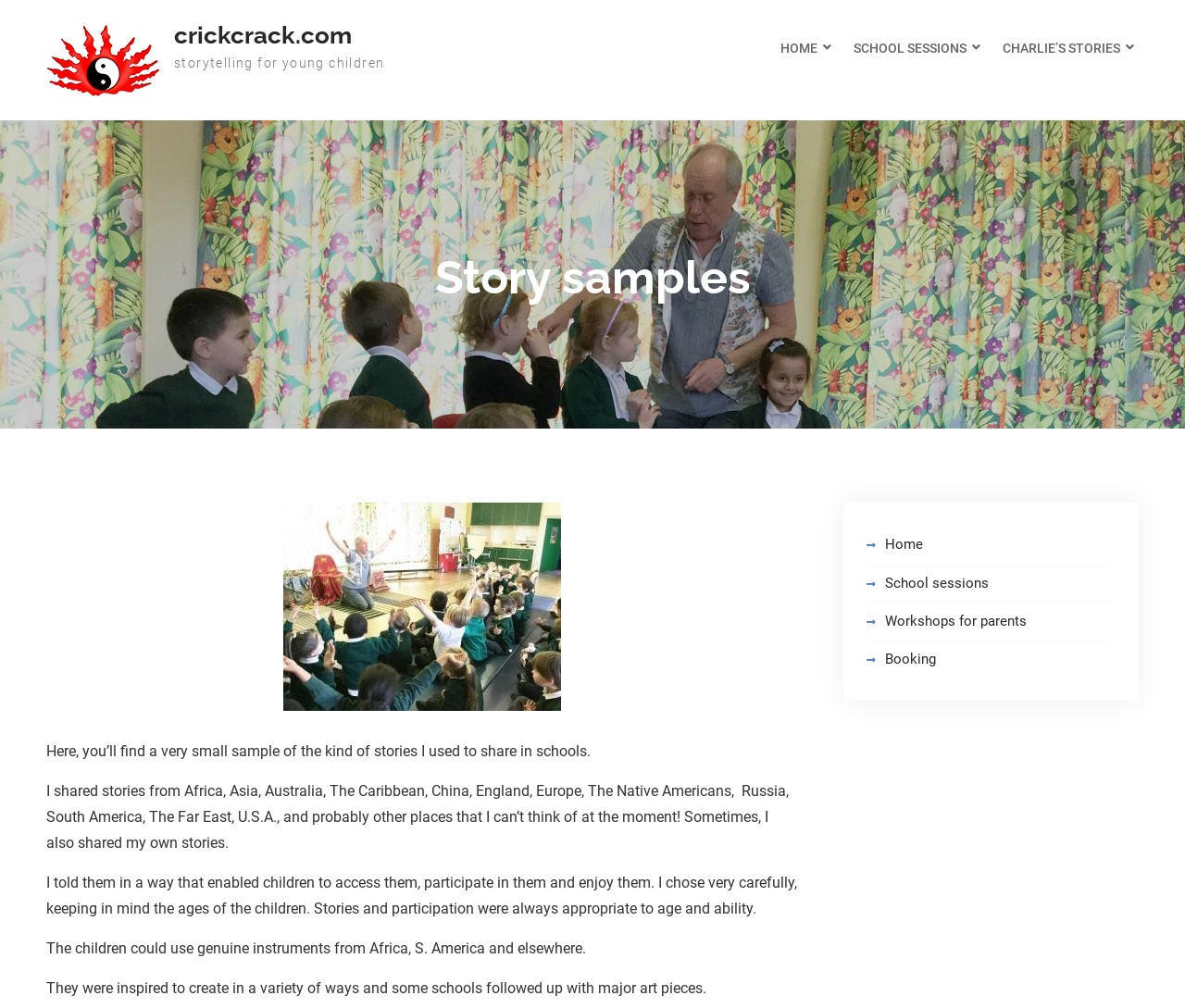Provide the bounding box coordinates of the HTML element described by the text: "Workshops for parents".

[0.747, 0.608, 0.866, 0.624]